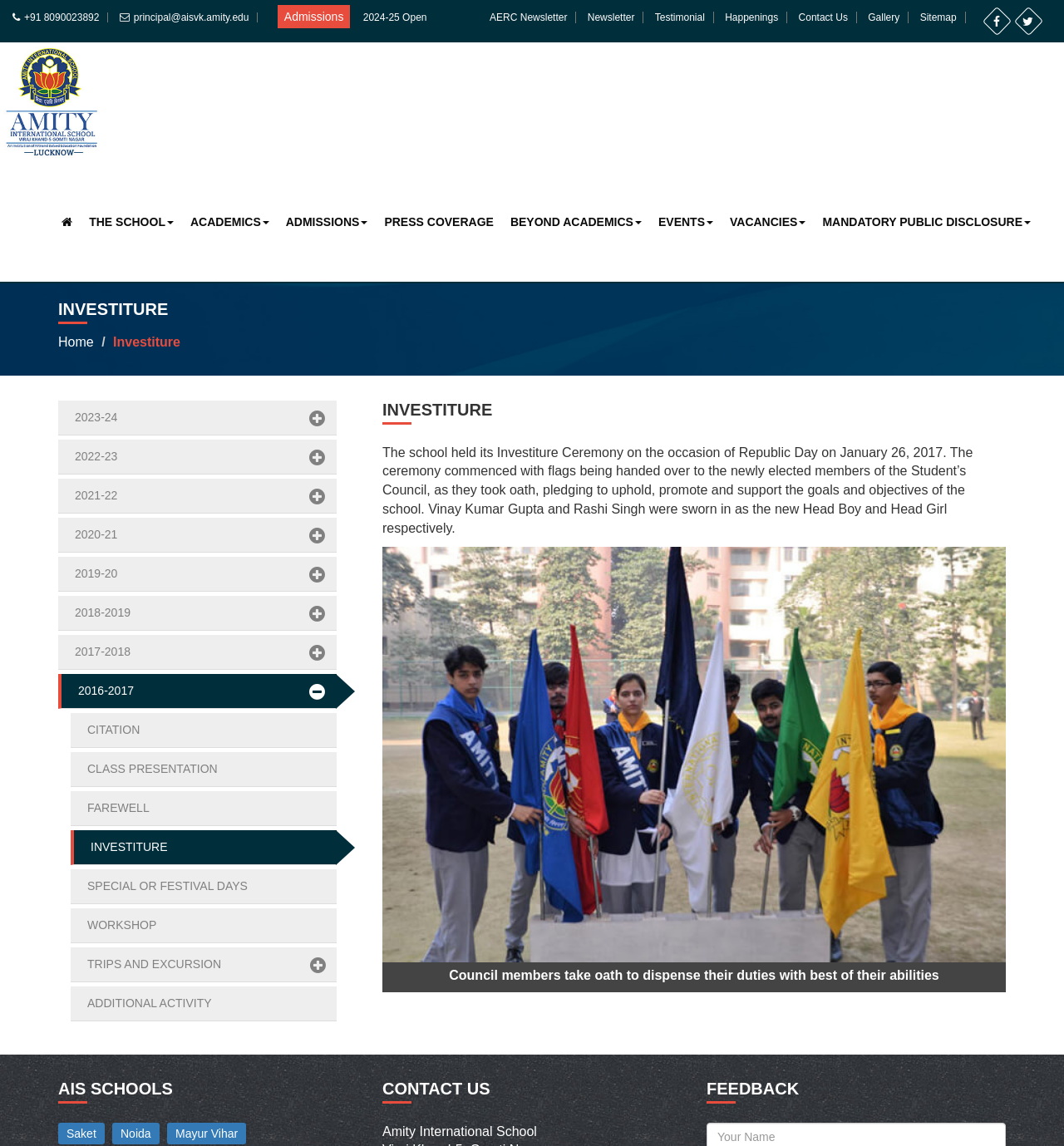Identify the bounding box for the described UI element. Provide the coordinates in (top-left x, top-left y, bottom-right x, bottom-right y) format with values ranging from 0 to 1: Additional activity

[0.066, 0.861, 0.316, 0.891]